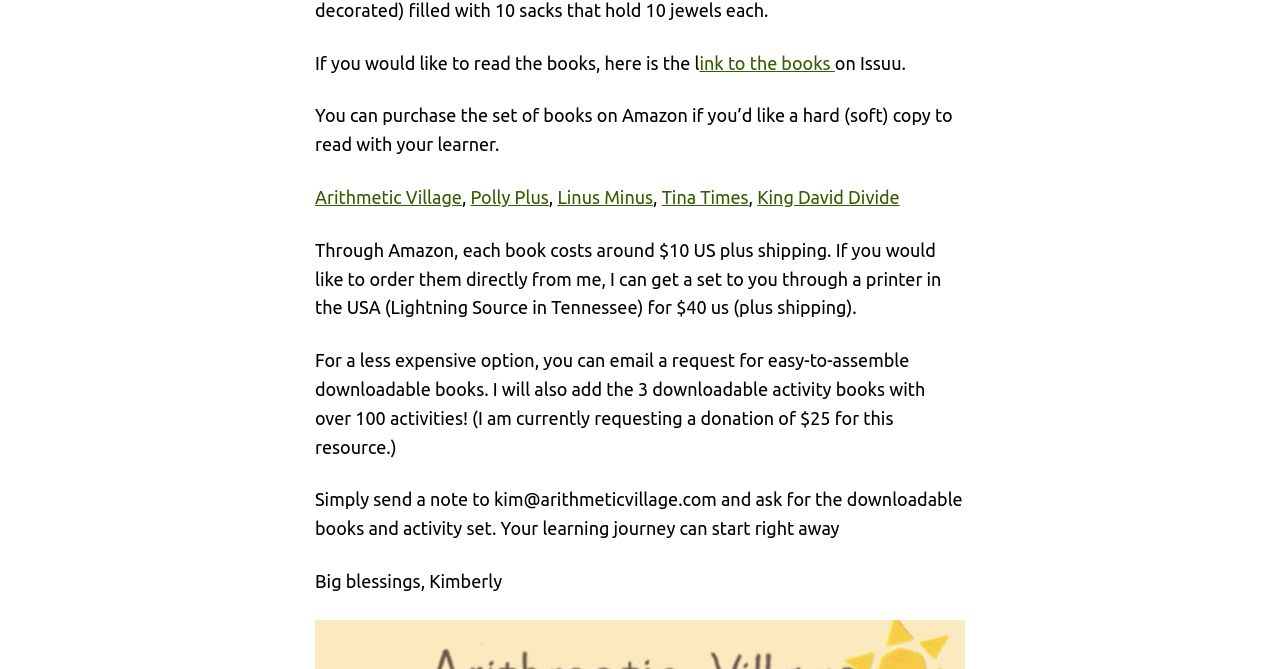Locate the bounding box of the UI element with the following description: "Tina Times".

[0.517, 0.28, 0.585, 0.309]